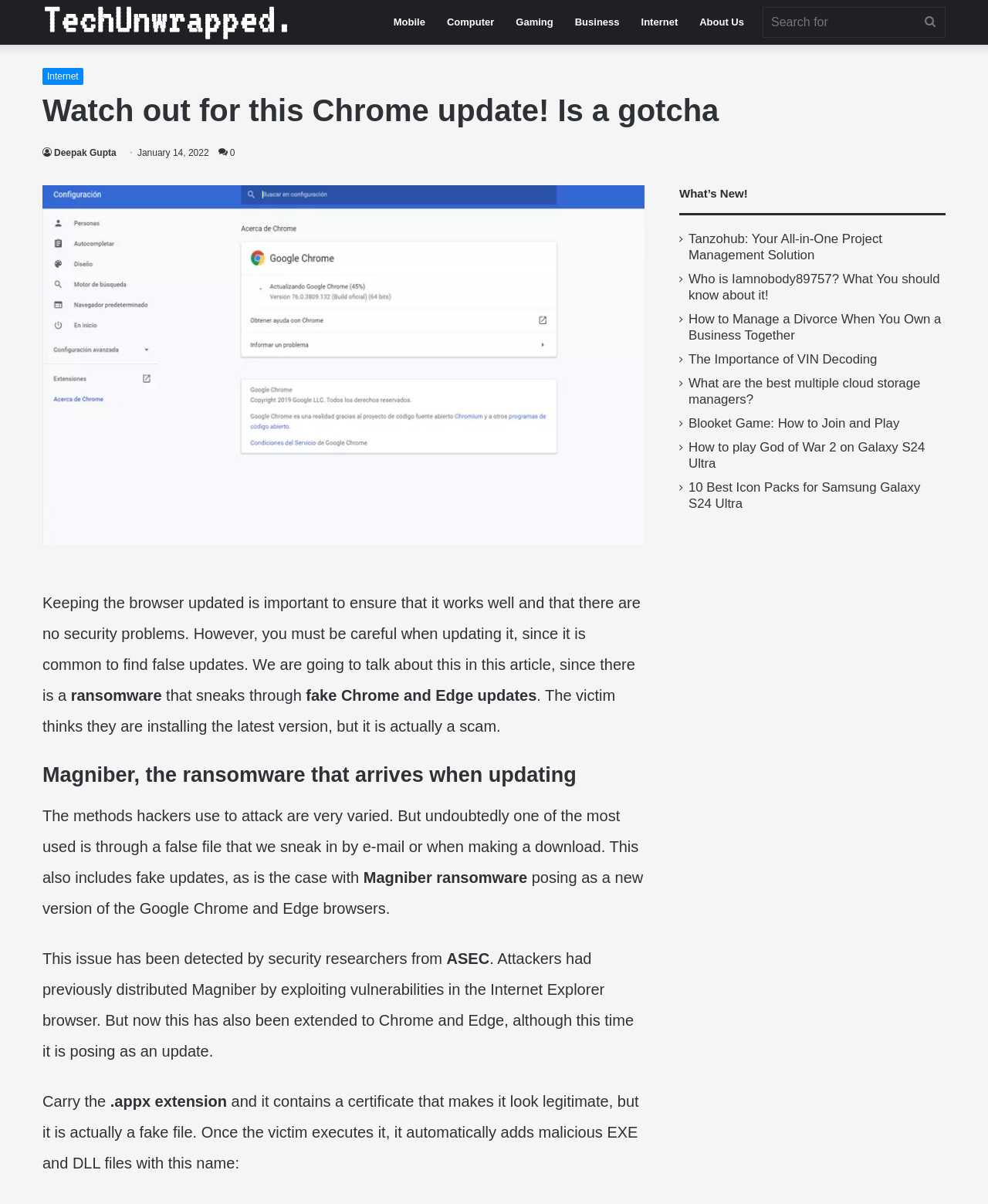Provide the bounding box coordinates of the area you need to click to execute the following instruction: "Read the article about Magniber ransomware".

[0.368, 0.722, 0.534, 0.736]